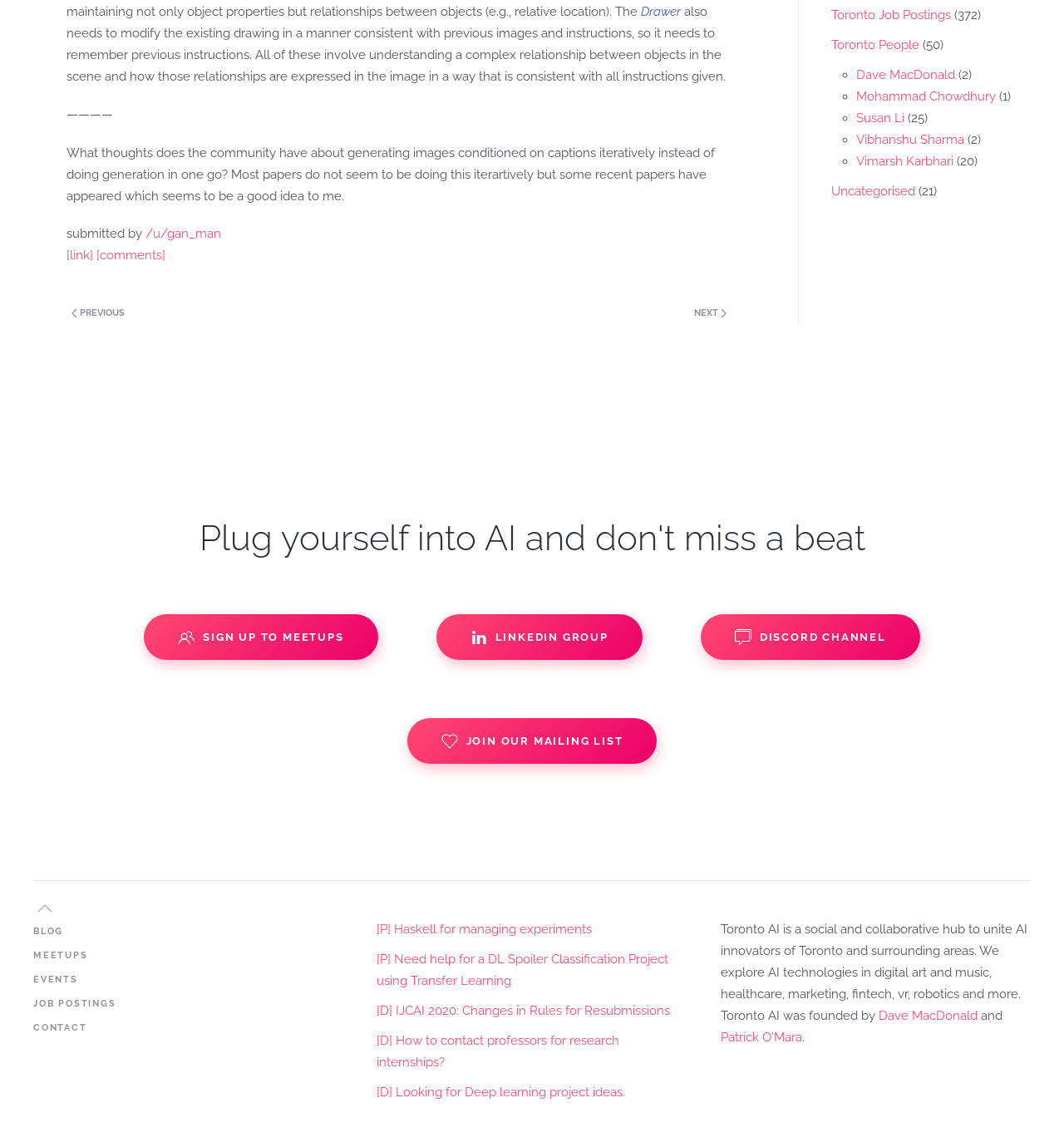Locate the bounding box of the UI element described by: "News" in the given webpage screenshot.

None